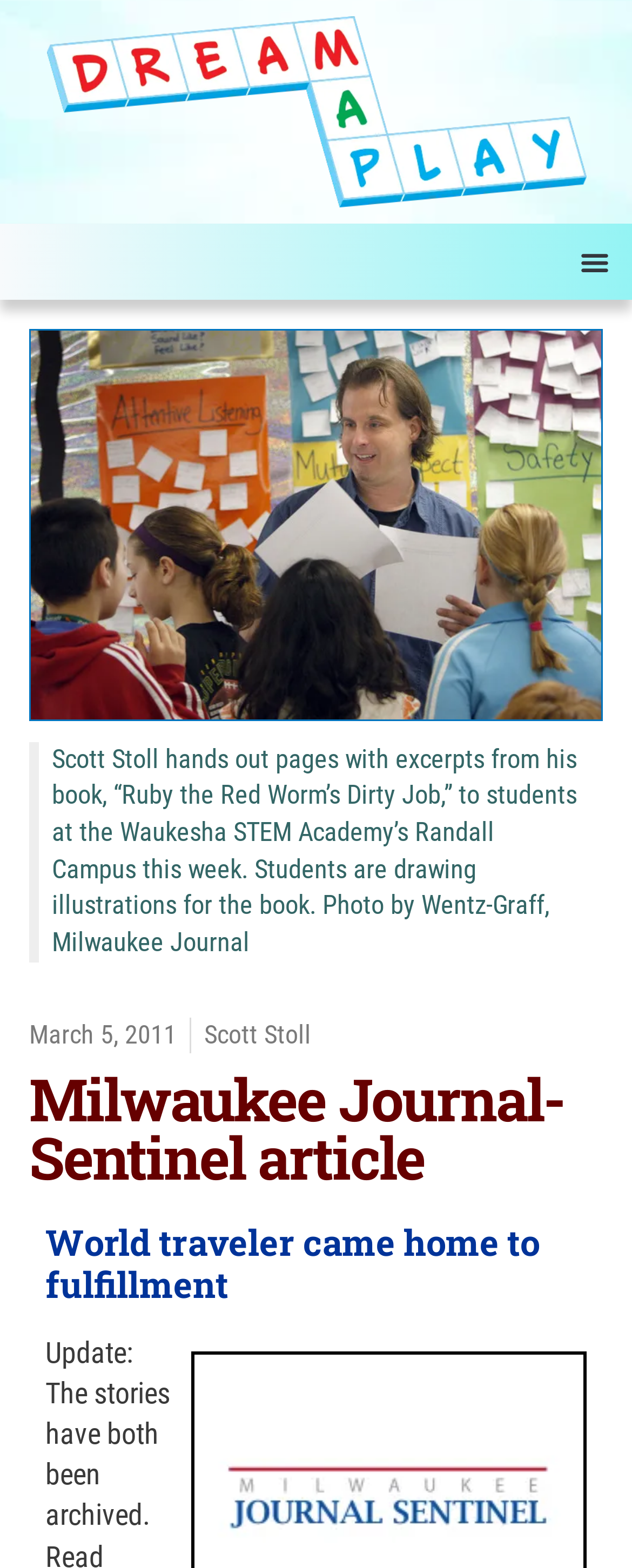What is the name of the photographer mentioned in the article?
Observe the image and answer the question with a one-word or short phrase response.

Wentz-Graff